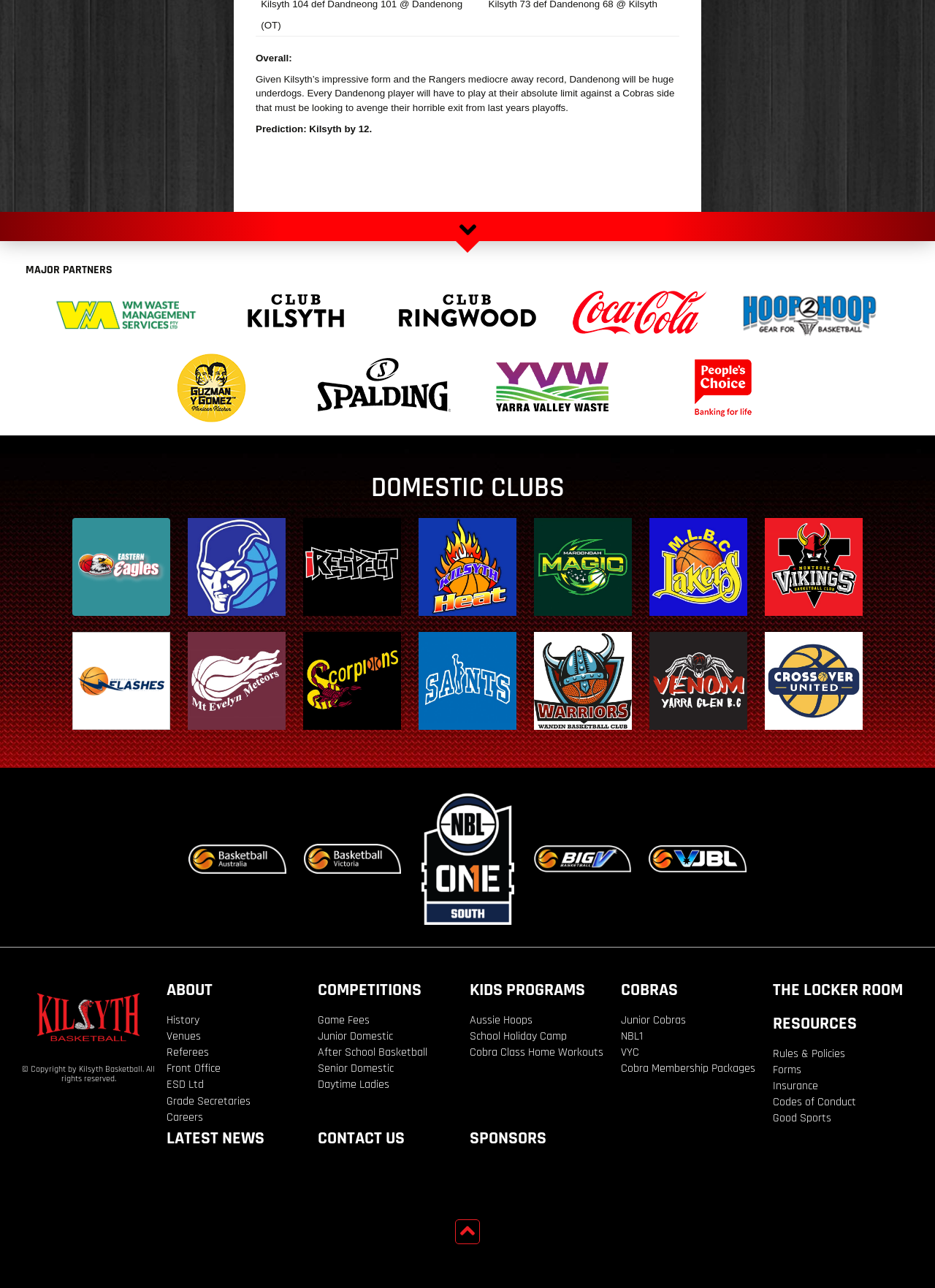Give a one-word or phrase response to the following question: What is the text above the list of domestic clubs?

DOMESTIC CLUBS